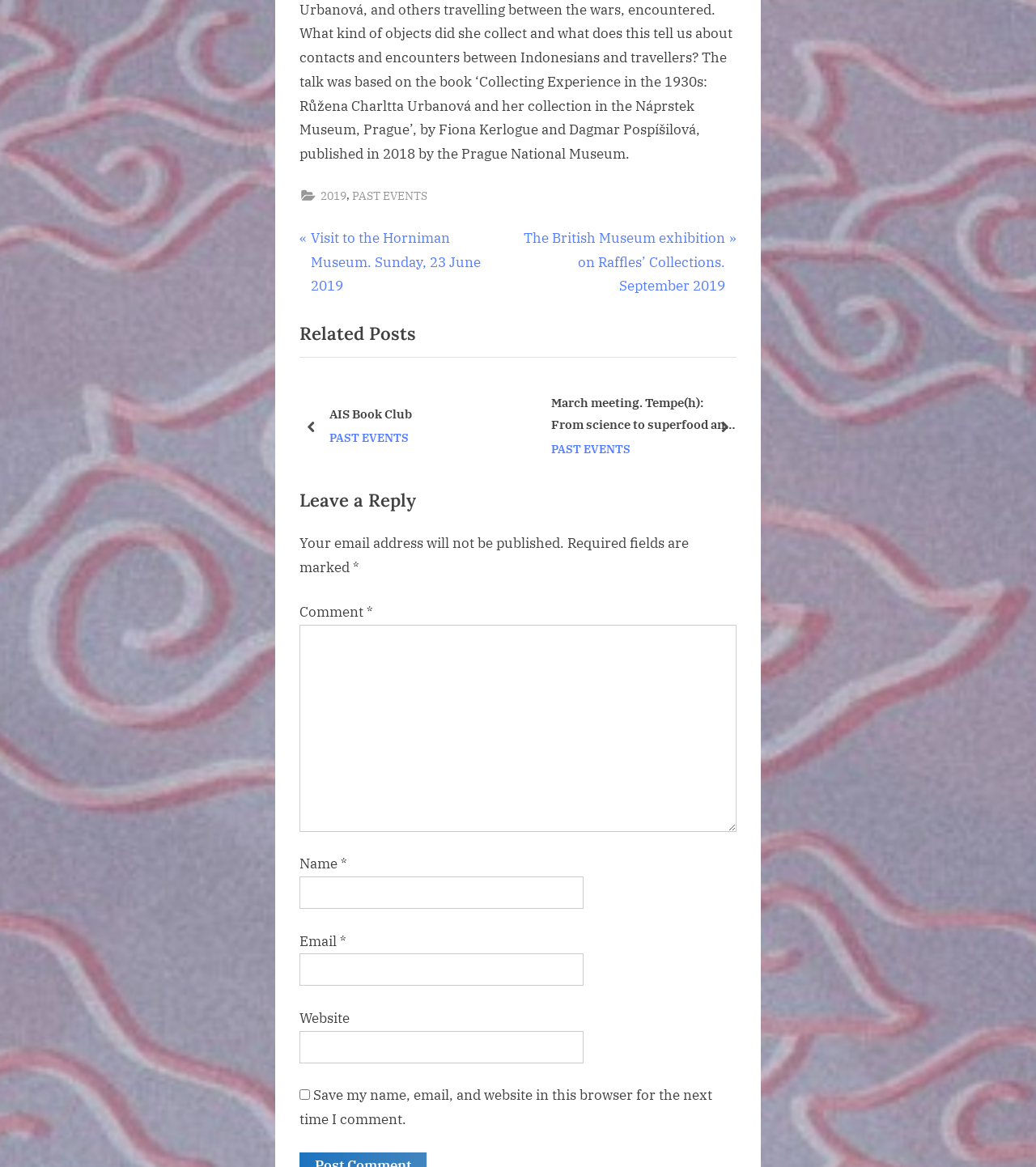Find the bounding box coordinates for the HTML element specified by: "2019".

[0.309, 0.159, 0.334, 0.176]